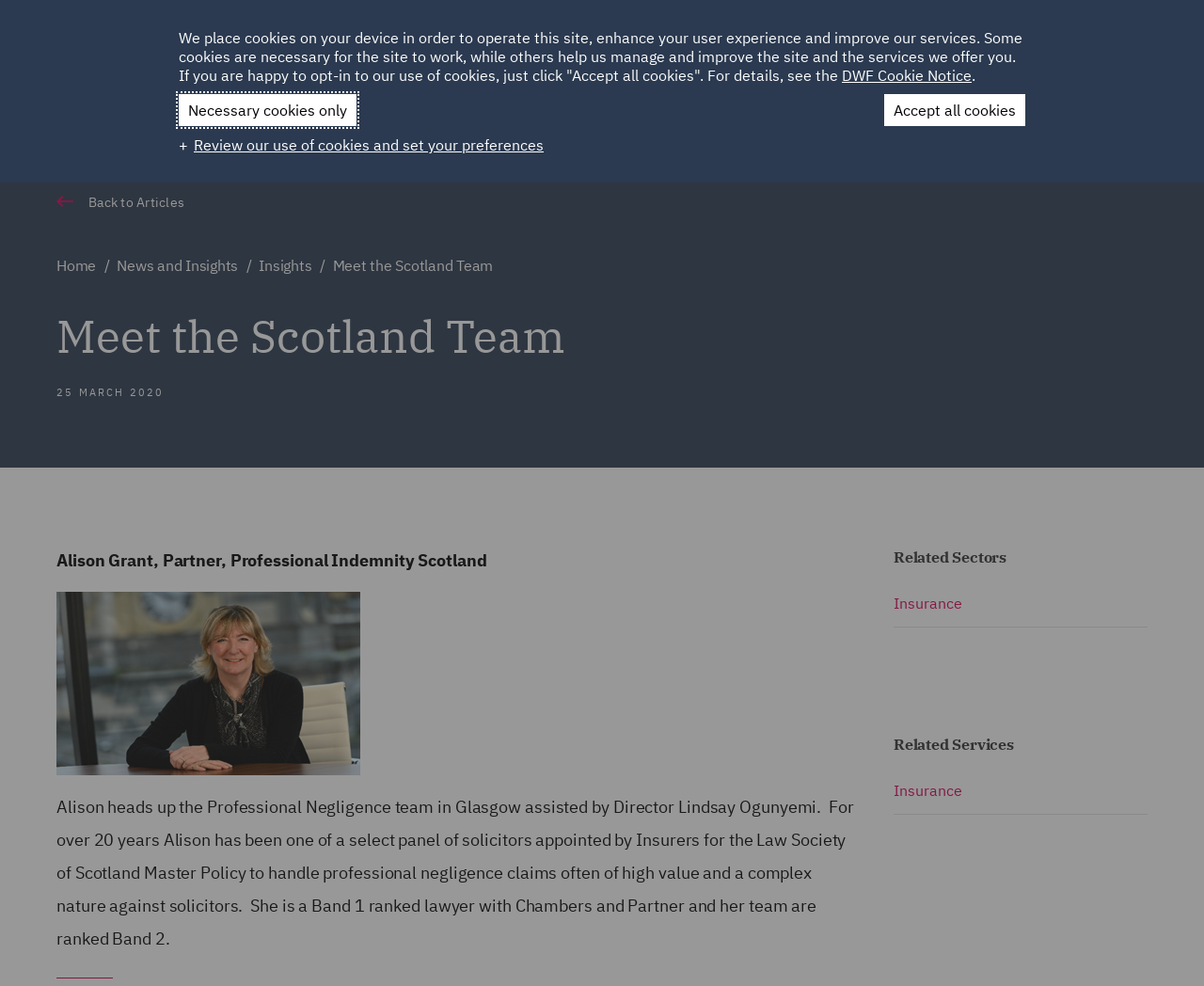Please identify the bounding box coordinates of the area that needs to be clicked to follow this instruction: "Register to the website".

None